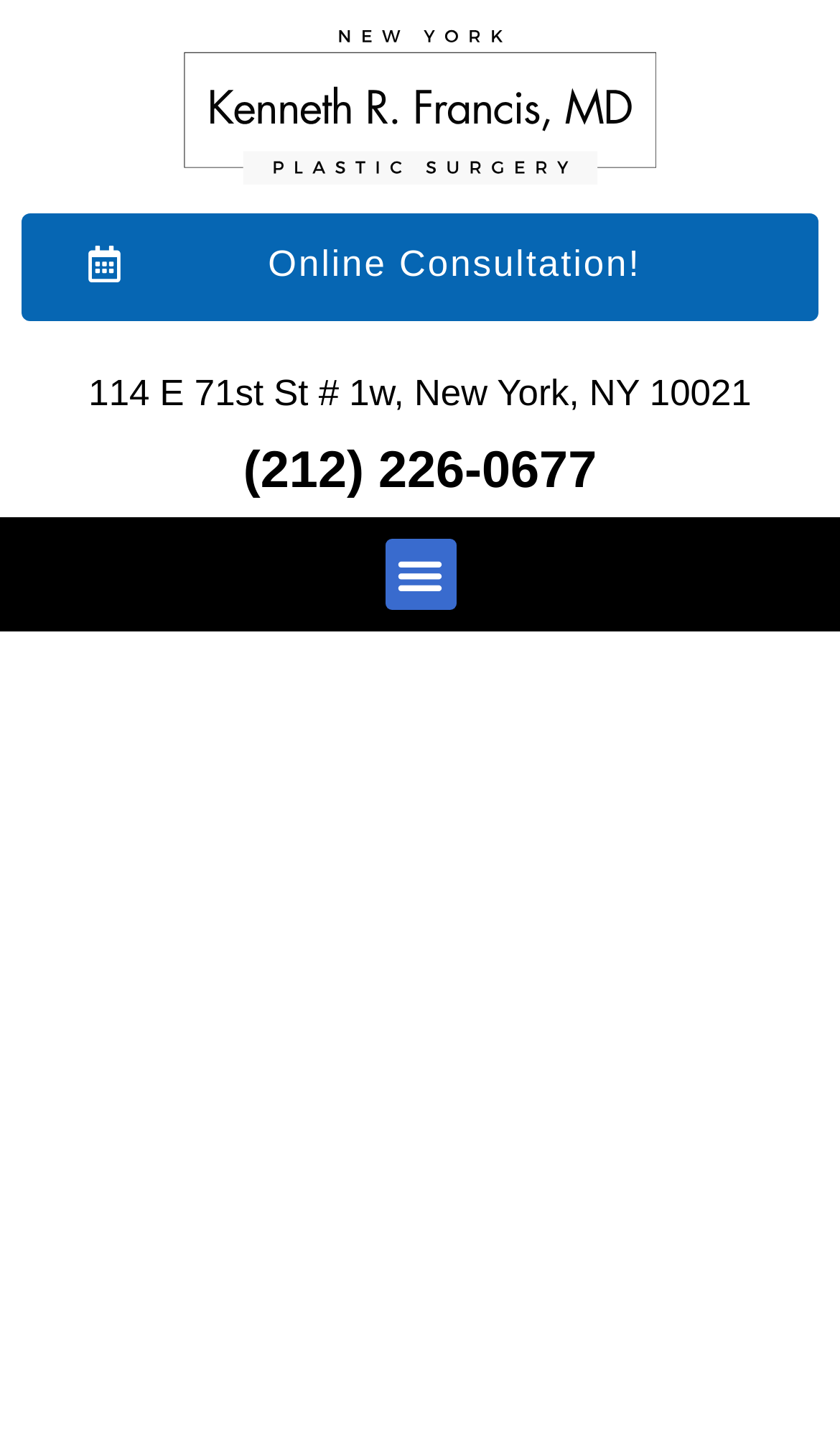From the details in the image, provide a thorough response to the question: What is the purpose of the webpage?

I inferred the purpose of the webpage by looking at the overall structure and content of the webpage. The presence of a link to request a free consultation and the doctor's information suggests that the purpose of the webpage is to allow users to request a free consultation with the doctor.